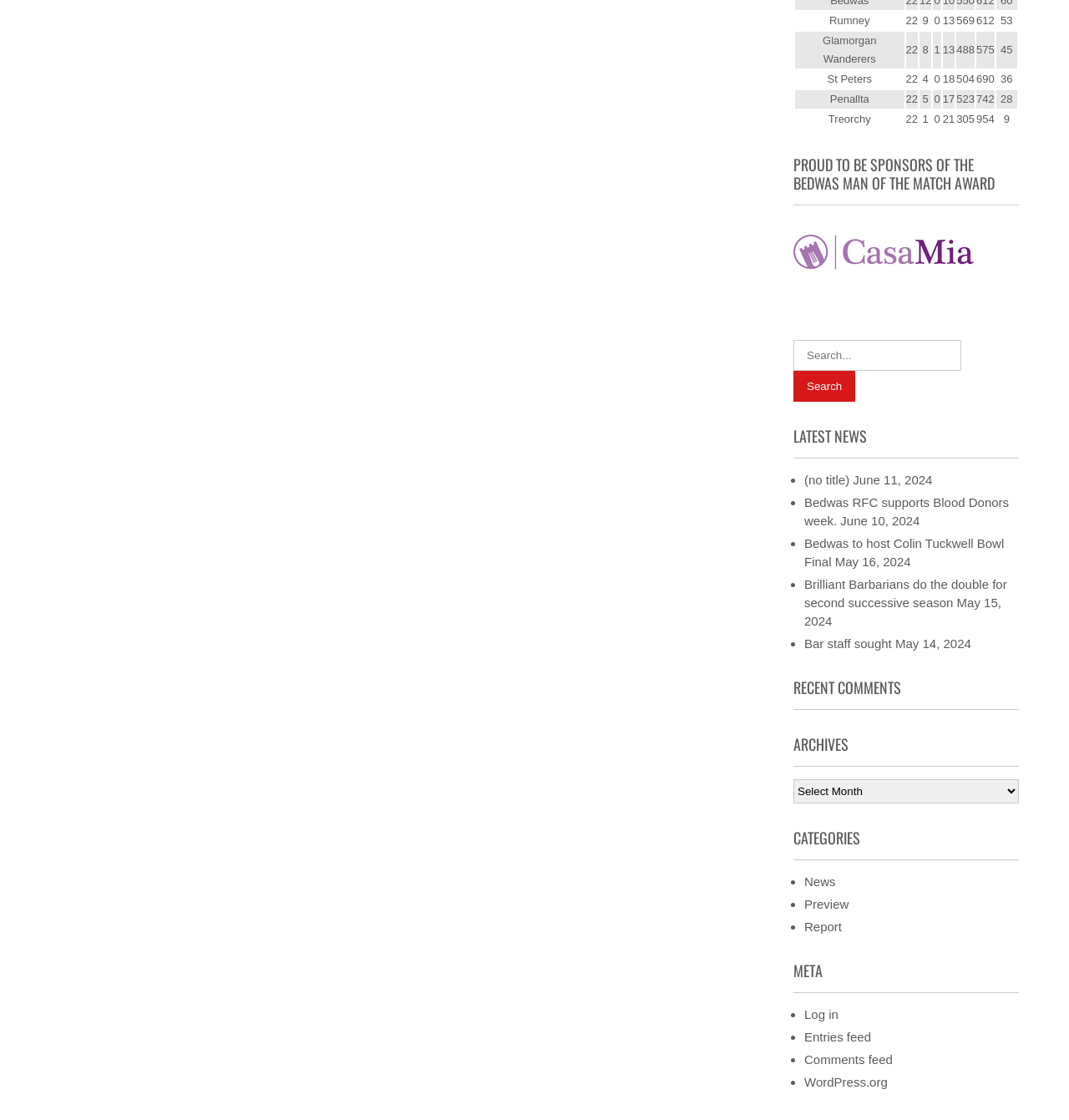Provide a brief response using a word or short phrase to this question:
What is the purpose of the search box?

To search the website